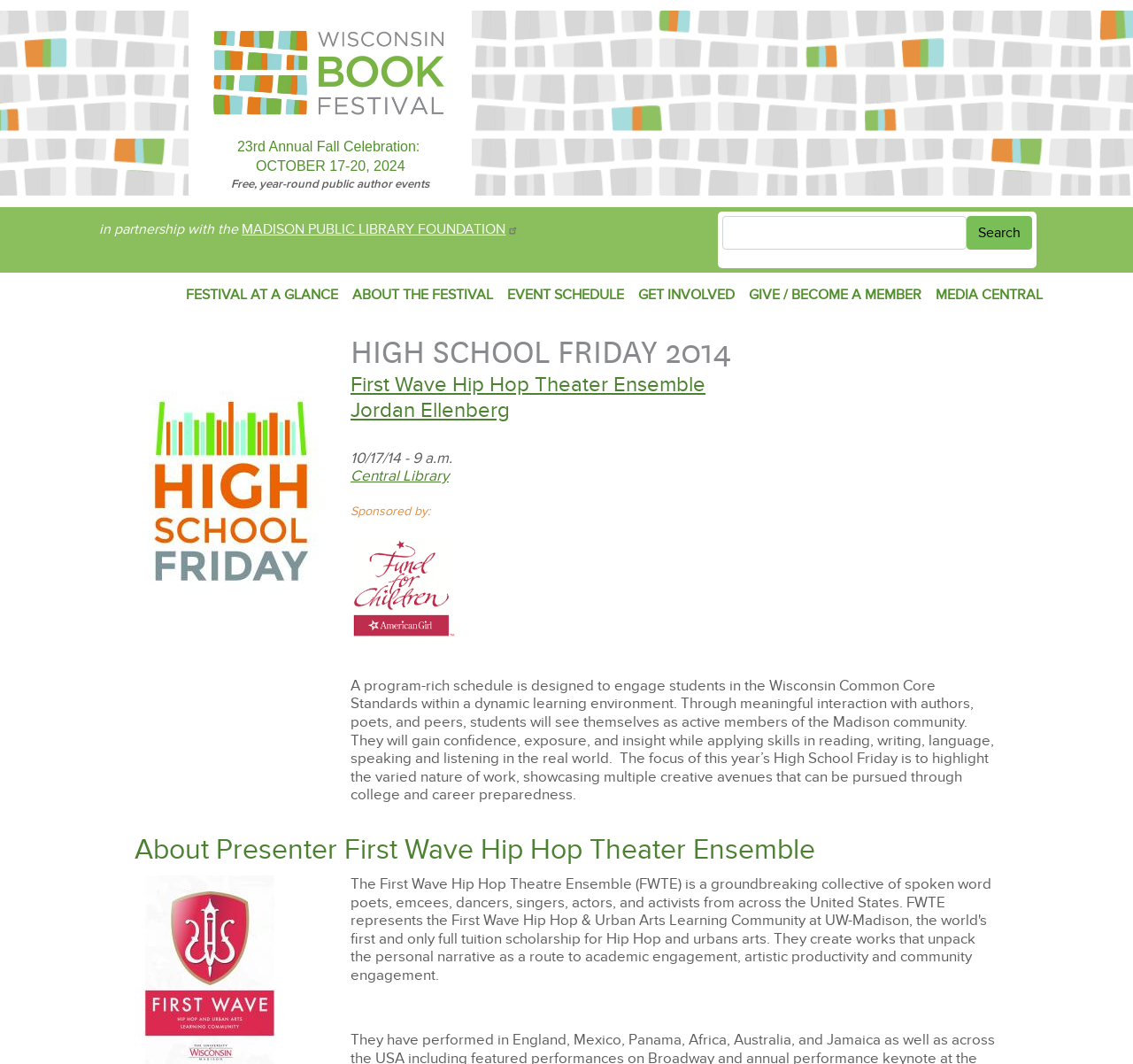Find the bounding box coordinates corresponding to the UI element with the description: "Festival at a Glance". The coordinates should be formatted as [left, top, right, bottom], with values as floats between 0 and 1.

[0.158, 0.263, 0.305, 0.292]